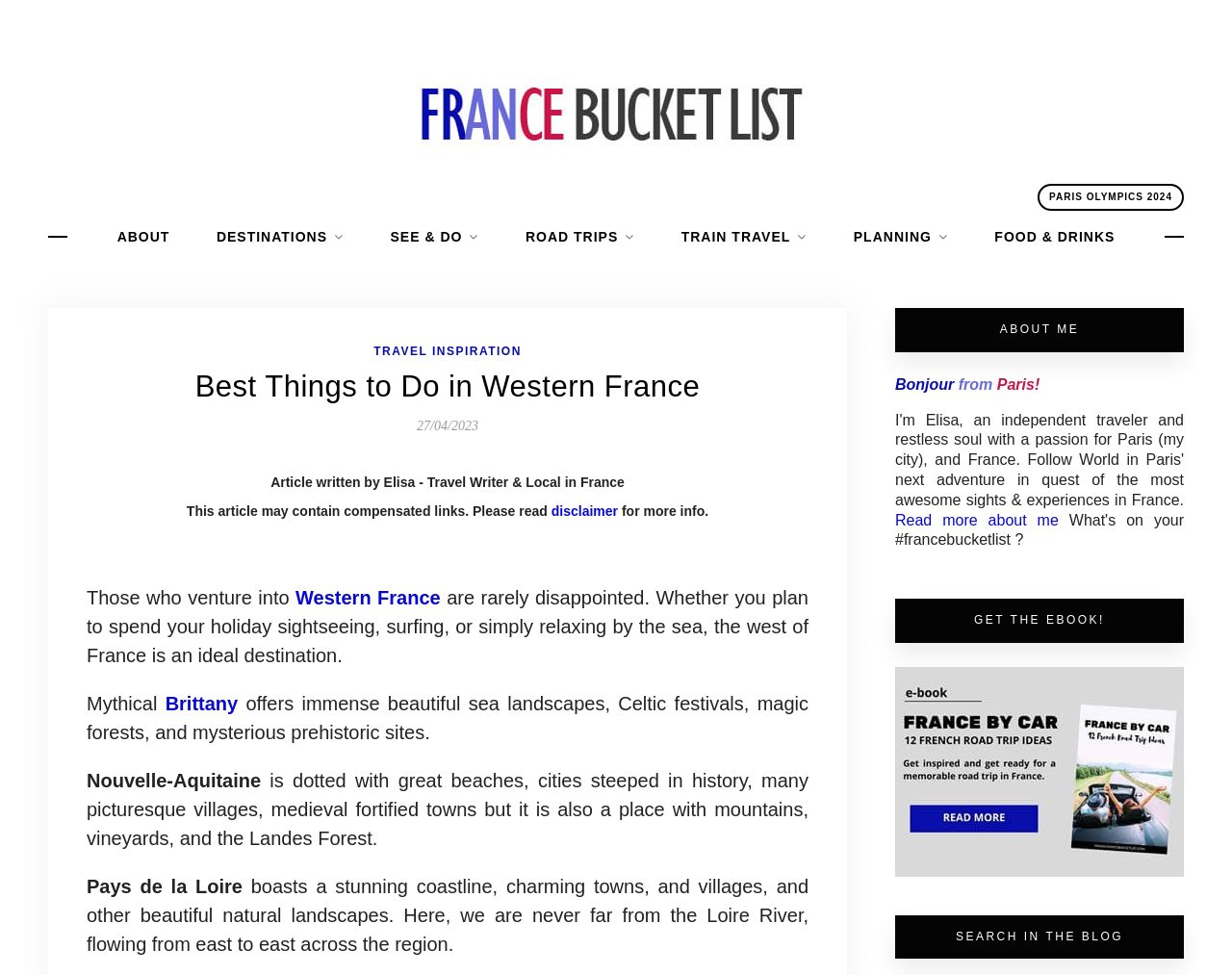What is the region mentioned in the article with 'magic forests' and 'mysterious prehistoric sites'?
Please provide a full and detailed response to the question.

The article mentions 'Brittany' as a region that 'offers immense beautiful sea landscapes, Celtic festivals, magic forests, and mysterious prehistoric sites' in the static text element with bounding box coordinates [0.07, 0.711, 0.656, 0.733].